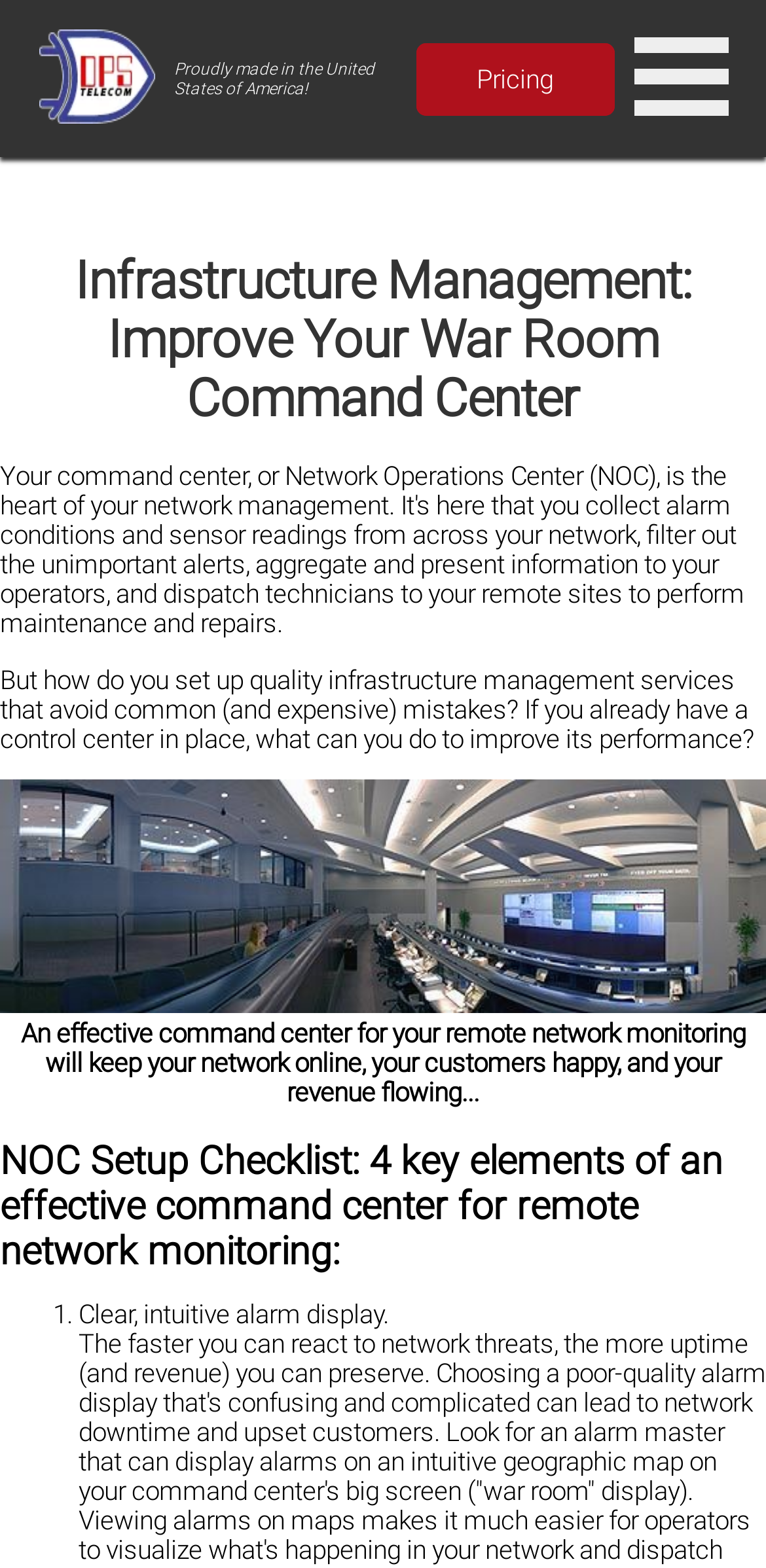Answer the question using only one word or a concise phrase: What is the company's logo shown on the webpage?

DPS Telecom Fresno Logo